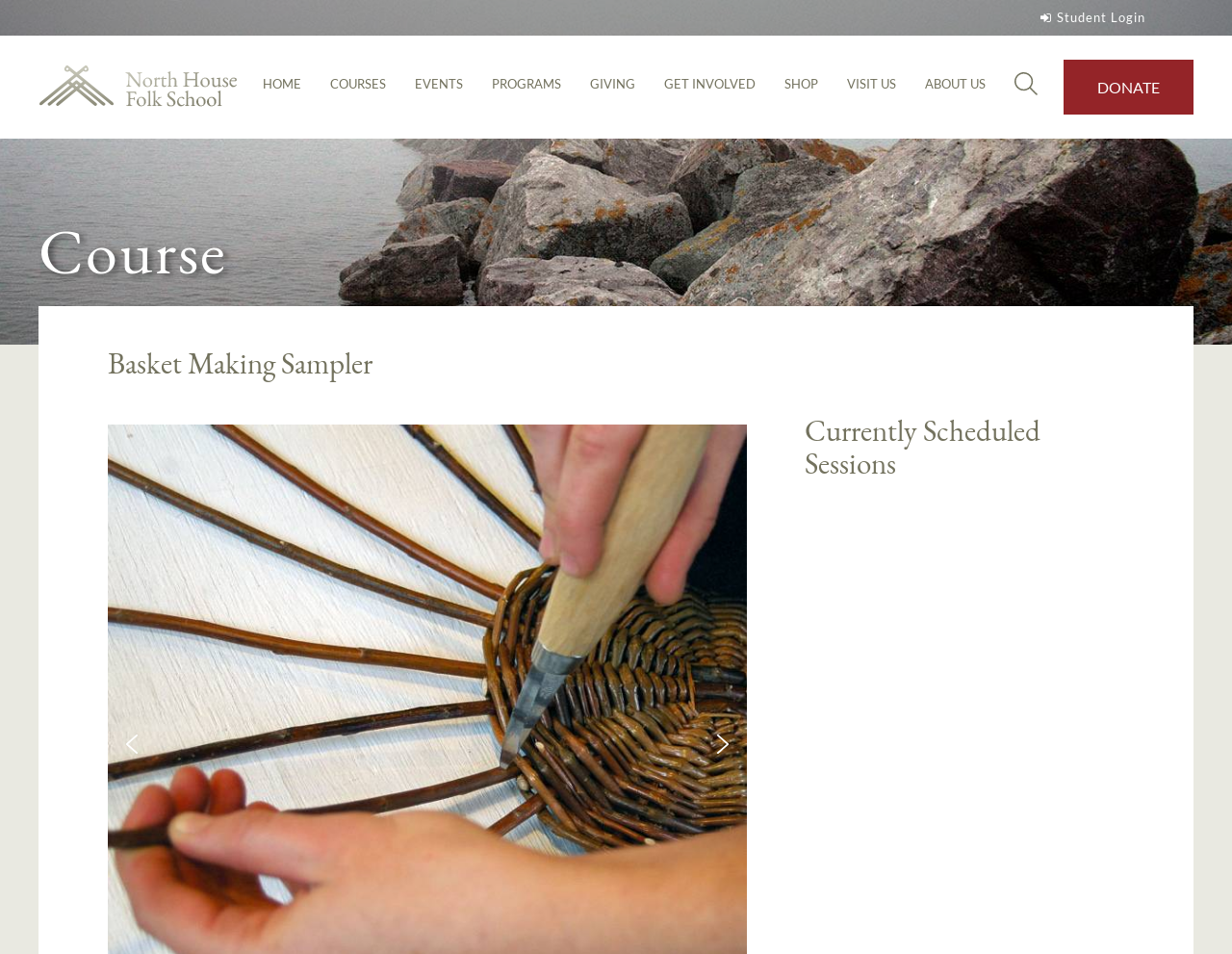Locate the UI element that matches the description title="North House Folk School" in the webpage screenshot. Return the bounding box coordinates in the format (top-left x, top-left y, bottom-right x, bottom-right y), with values ranging from 0 to 1.

[0.031, 0.068, 0.193, 0.115]